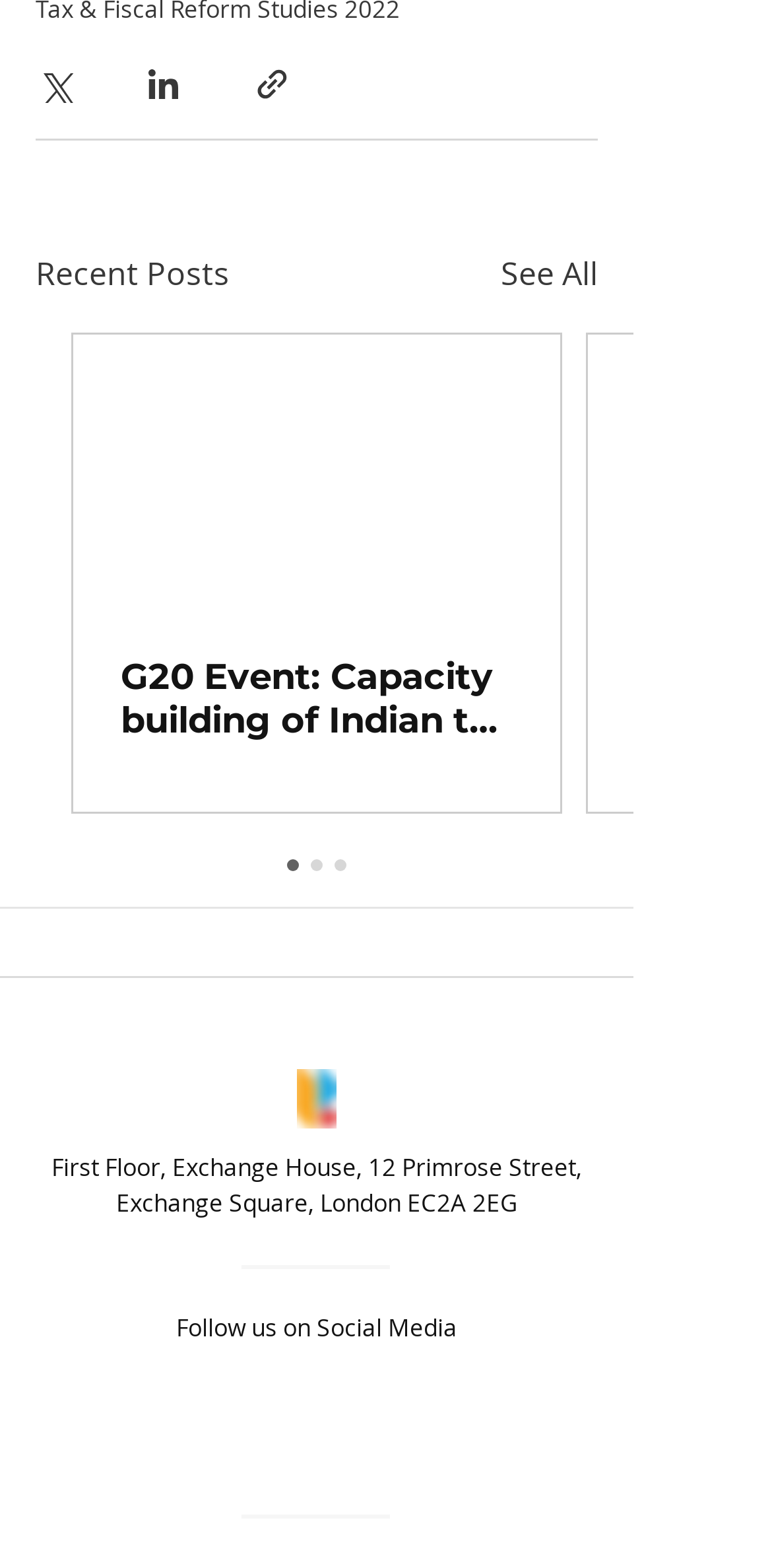Please predict the bounding box coordinates (top-left x, top-left y, bottom-right x, bottom-right y) for the UI element in the screenshot that fits the description: See All

[0.649, 0.158, 0.774, 0.189]